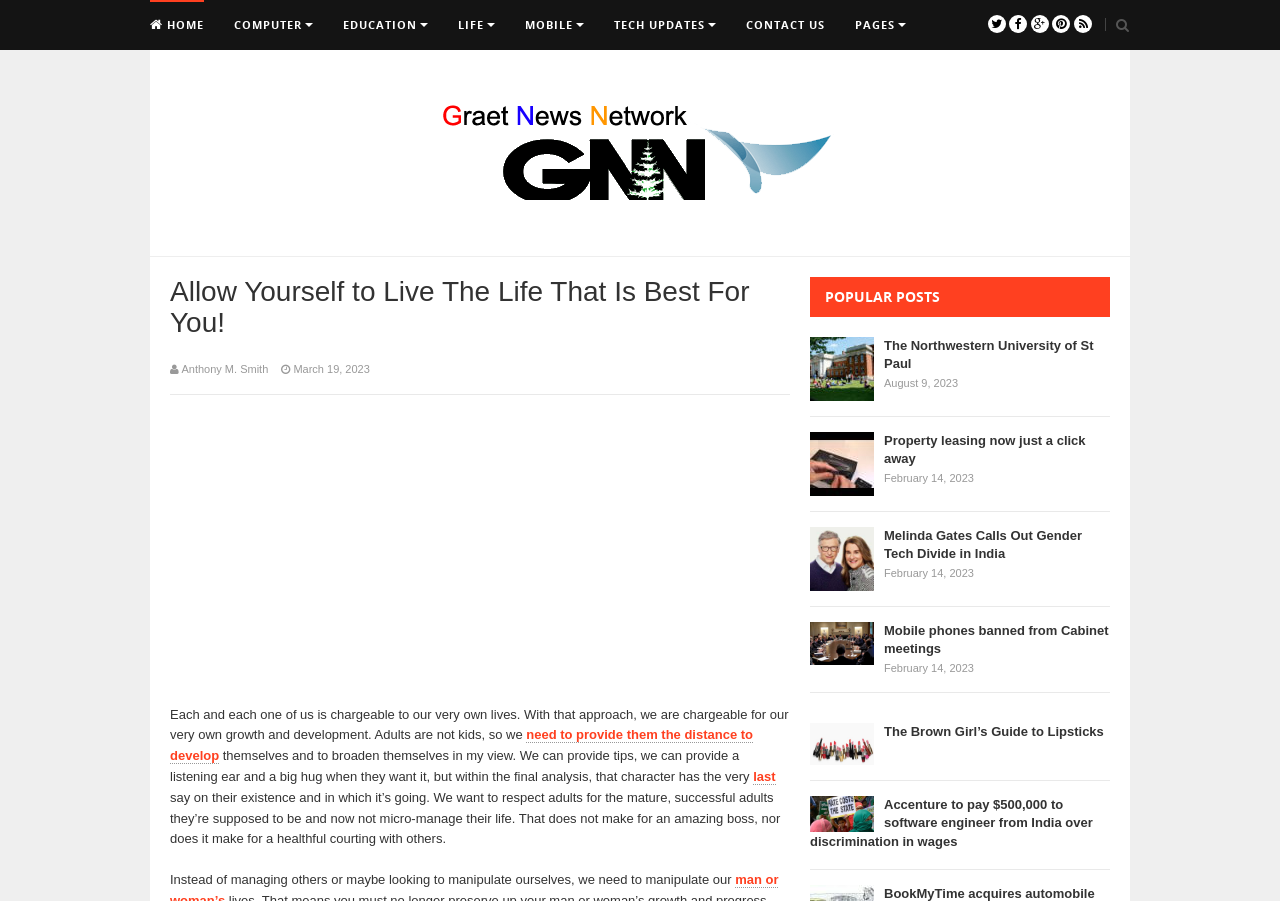What is the main heading displayed on the webpage? Please provide the text.

Allow Yourself to Live The Life That Is Best For You!